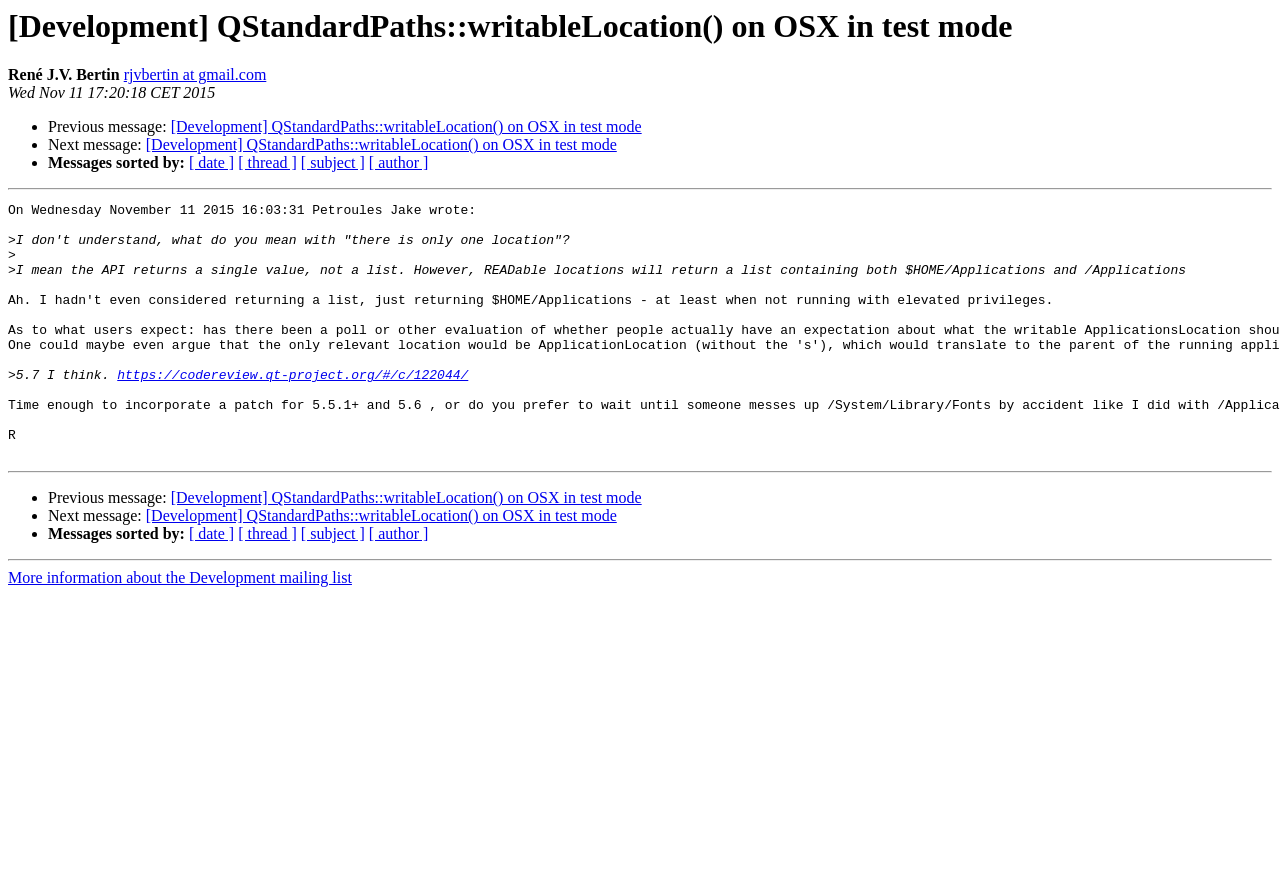Please find the bounding box coordinates for the clickable element needed to perform this instruction: "Visit the link to codereview.qt-project.org".

[0.092, 0.421, 0.366, 0.438]